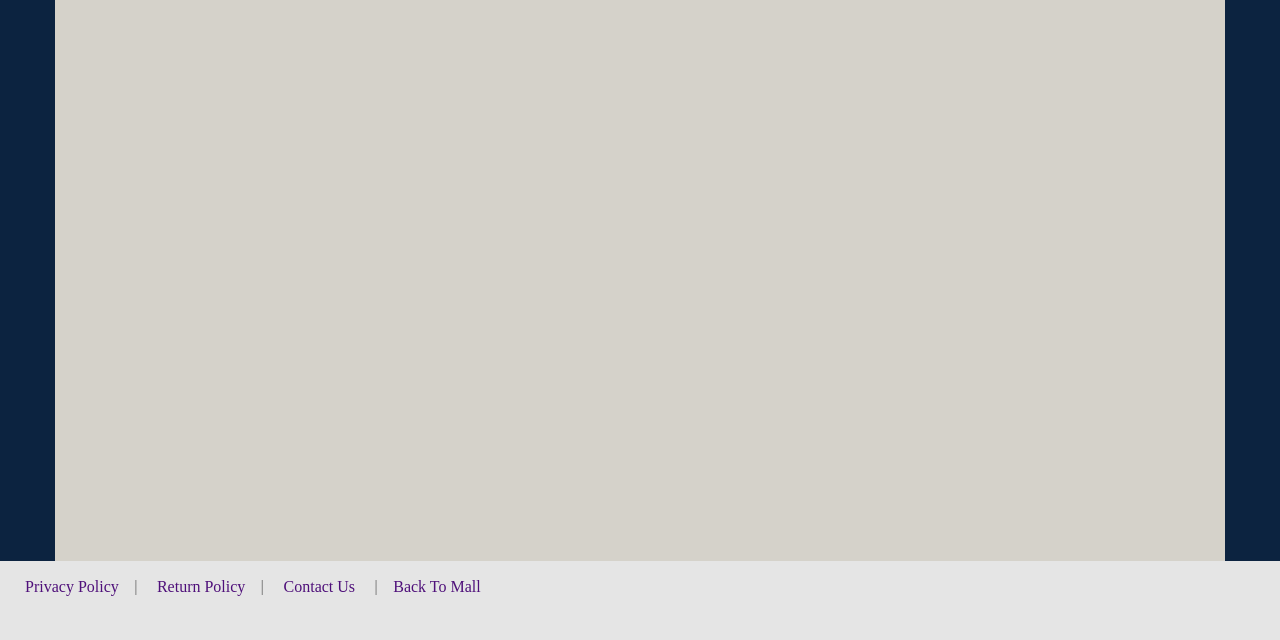Based on the element description "Back To Mall", predict the bounding box coordinates of the UI element.

[0.307, 0.903, 0.376, 0.93]